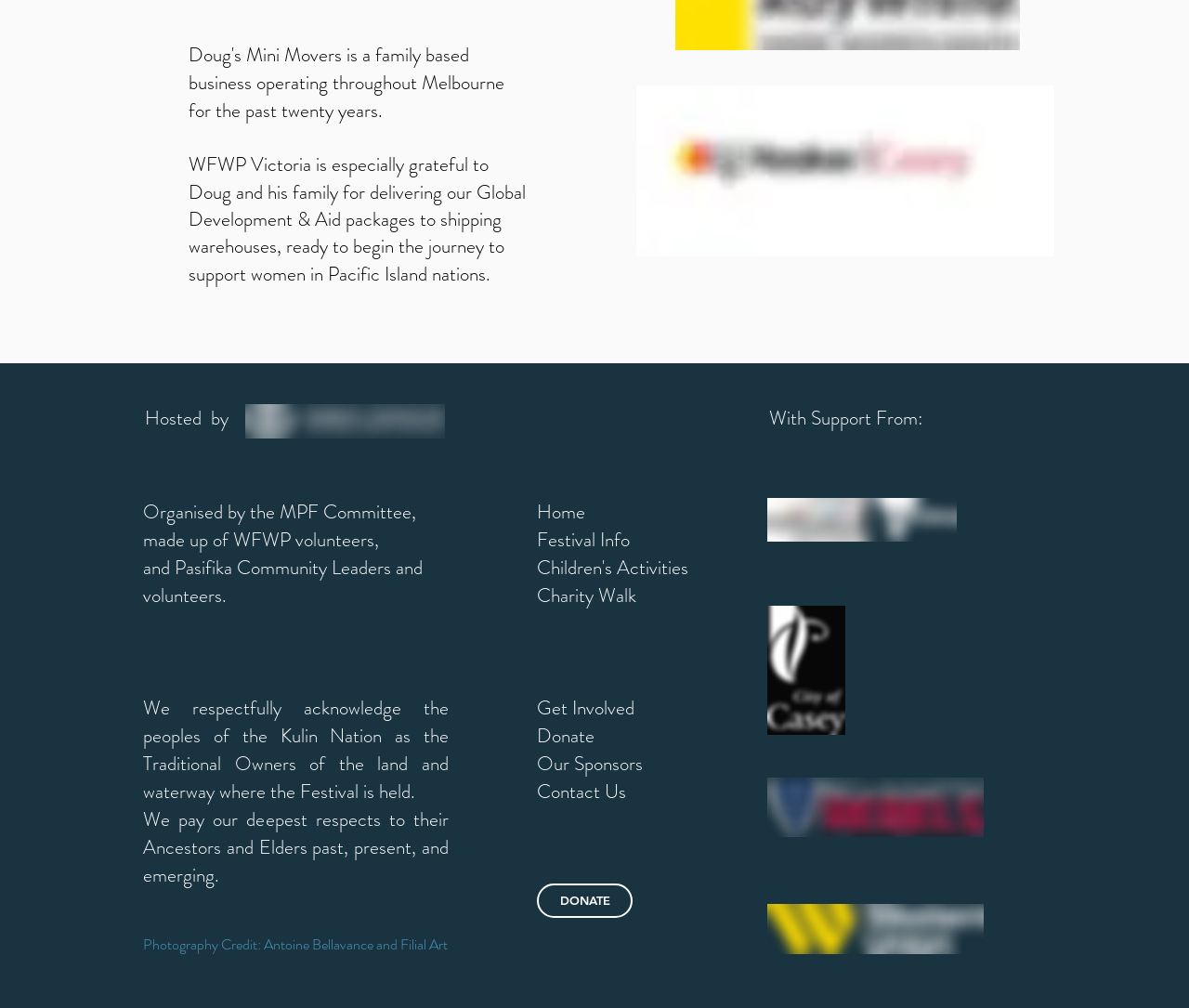Locate the bounding box of the UI element described in the following text: "Home".

[0.452, 0.494, 0.492, 0.521]